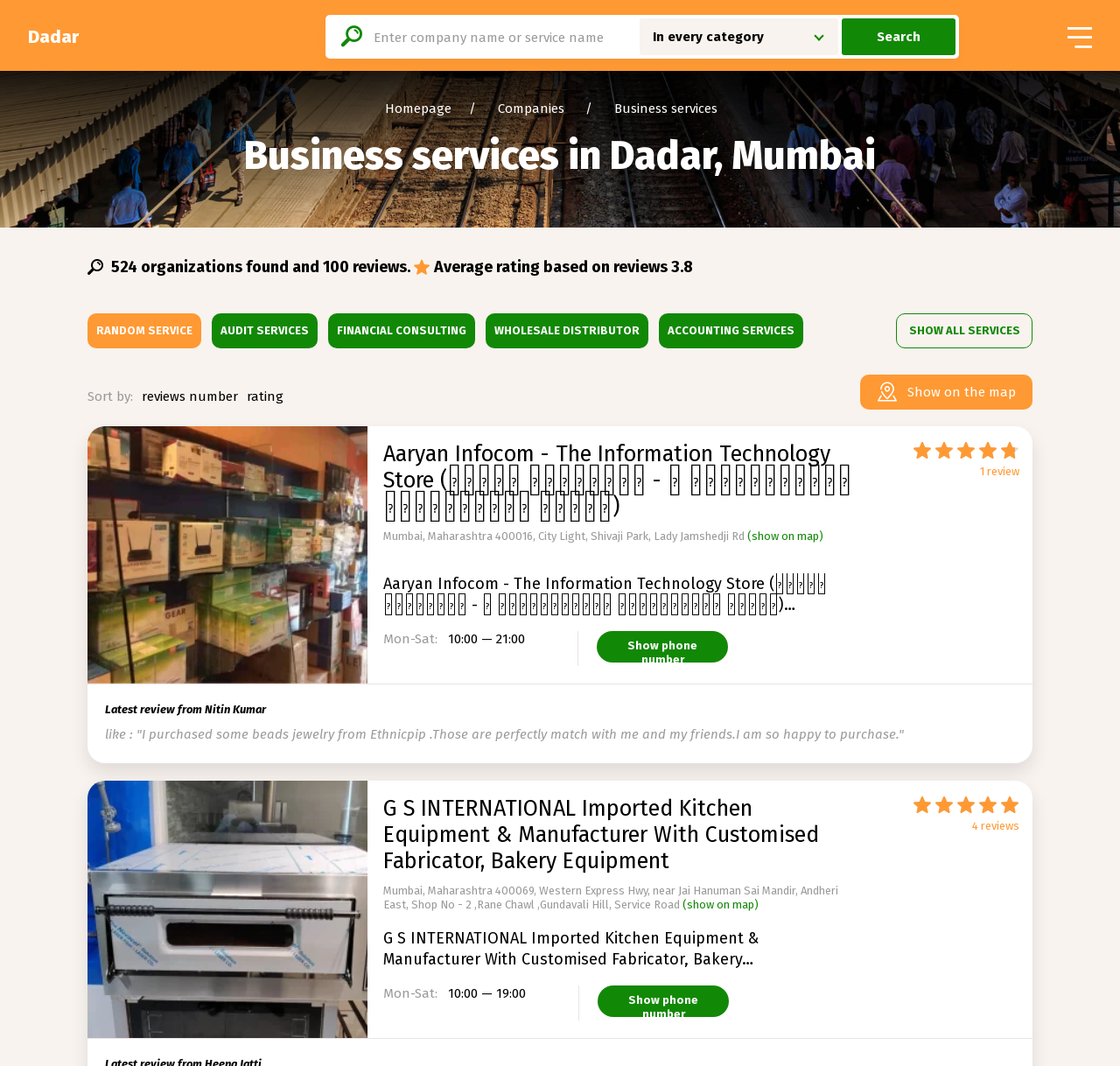What is the category of the first business service listed?
Provide a one-word or short-phrase answer based on the image.

Information Technology